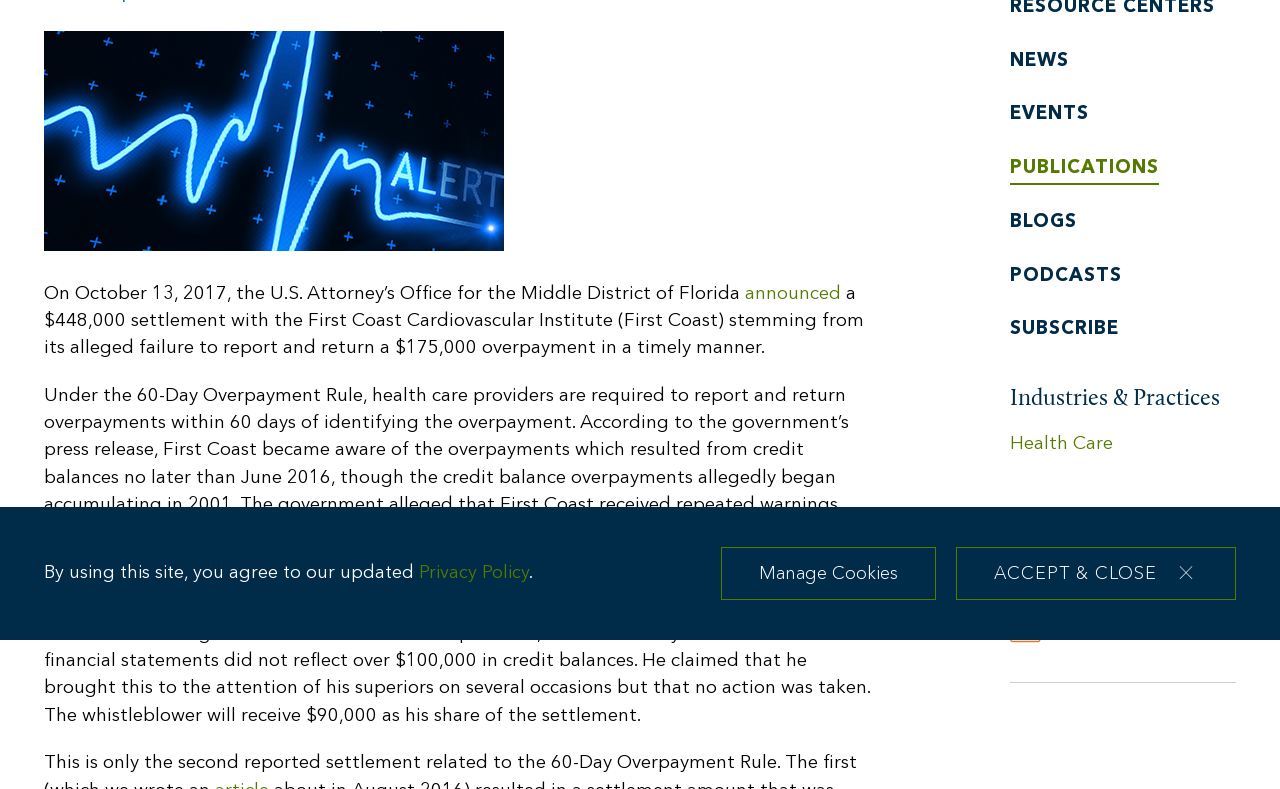Locate the bounding box for the described UI element: "Events". Ensure the coordinates are four float numbers between 0 and 1, formatted as [left, top, right, bottom].

[0.789, 0.133, 0.85, 0.158]